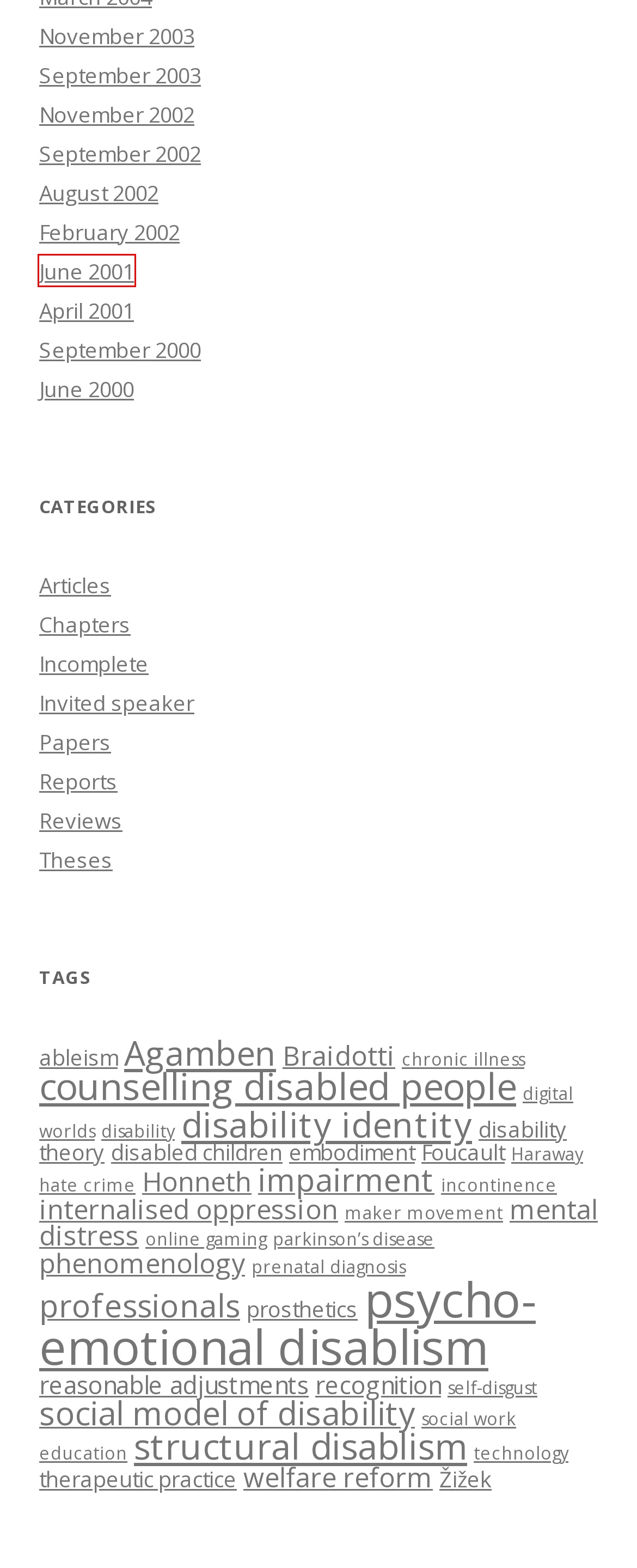Review the screenshot of a webpage that includes a red bounding box. Choose the webpage description that best matches the new webpage displayed after clicking the element within the bounding box. Here are the candidates:
A. Honneth | Donna Reeve
B. recognition | Donna Reeve
C. June | 2001 | Donna Reeve
D. Agamben | Donna Reeve
E. parkinson’s disease | Donna Reeve
F. Reports | Donna Reeve
G. prosthetics | Donna Reeve
H. Foucault | Donna Reeve

C